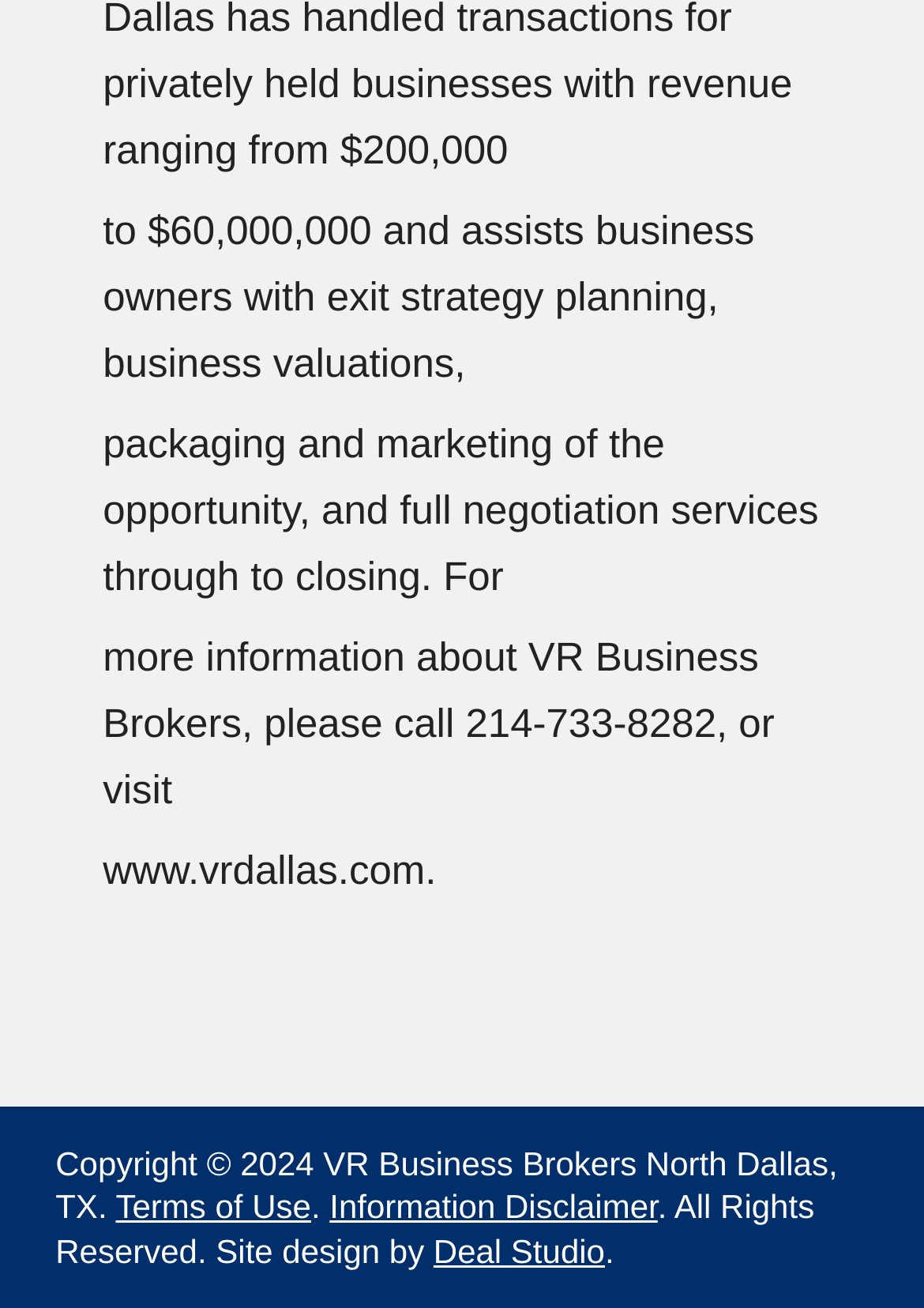What are the services provided by VR Business Brokers?
Based on the visual, give a brief answer using one word or a short phrase.

exit strategy planning, business valuations, packaging and marketing